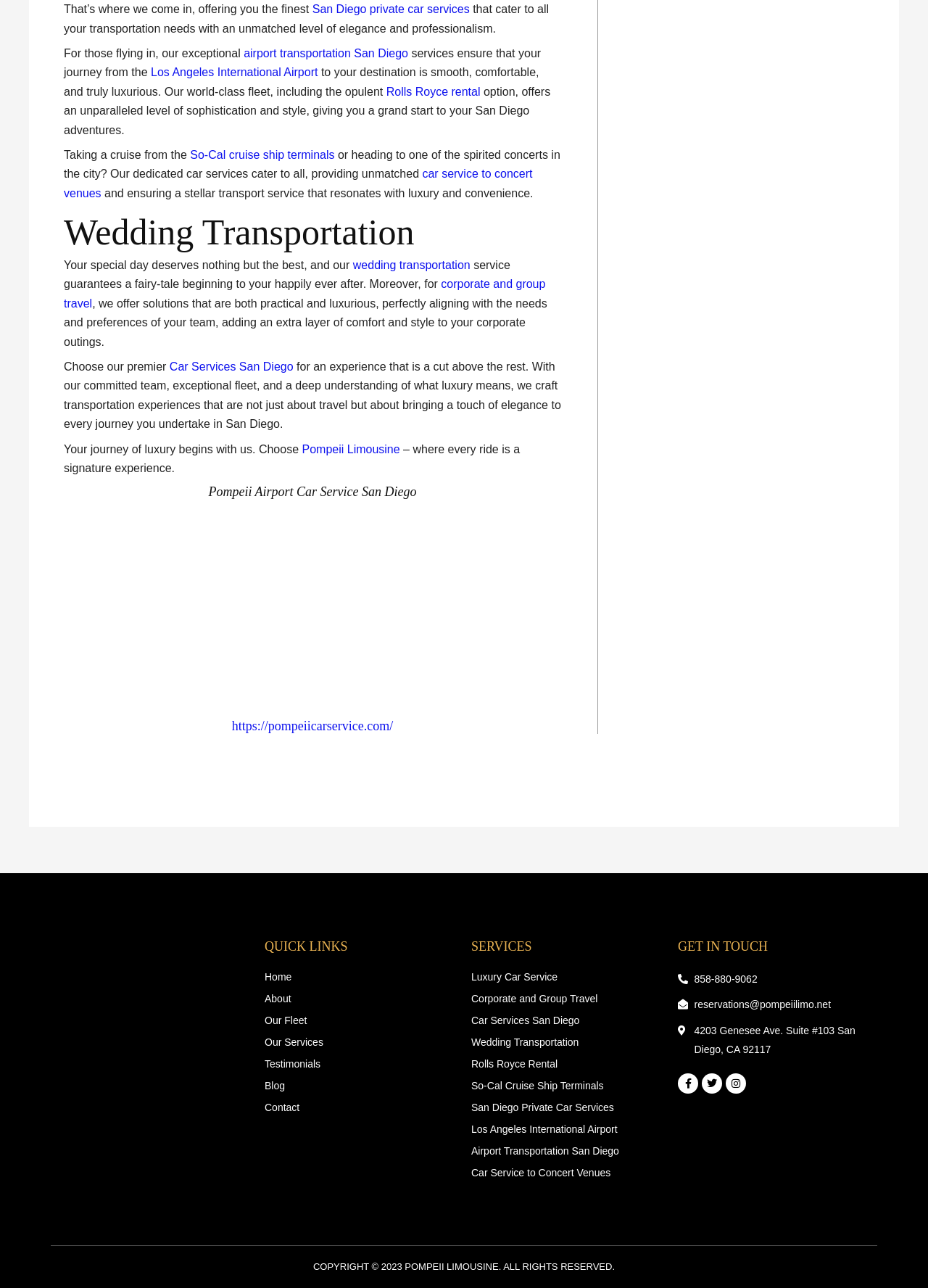Could you highlight the region that needs to be clicked to execute the instruction: "Join the newsletter"?

None